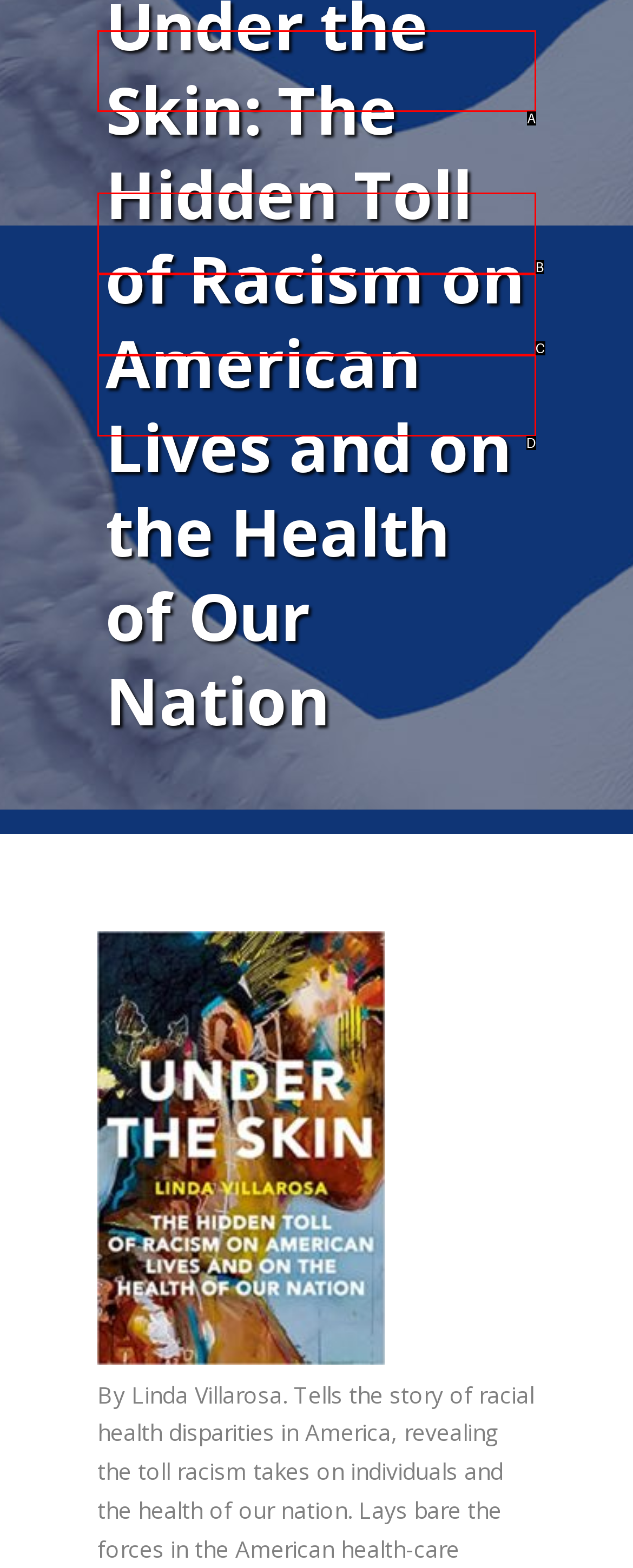Find the HTML element that matches the description: Chicago Area Events
Respond with the corresponding letter from the choices provided.

C